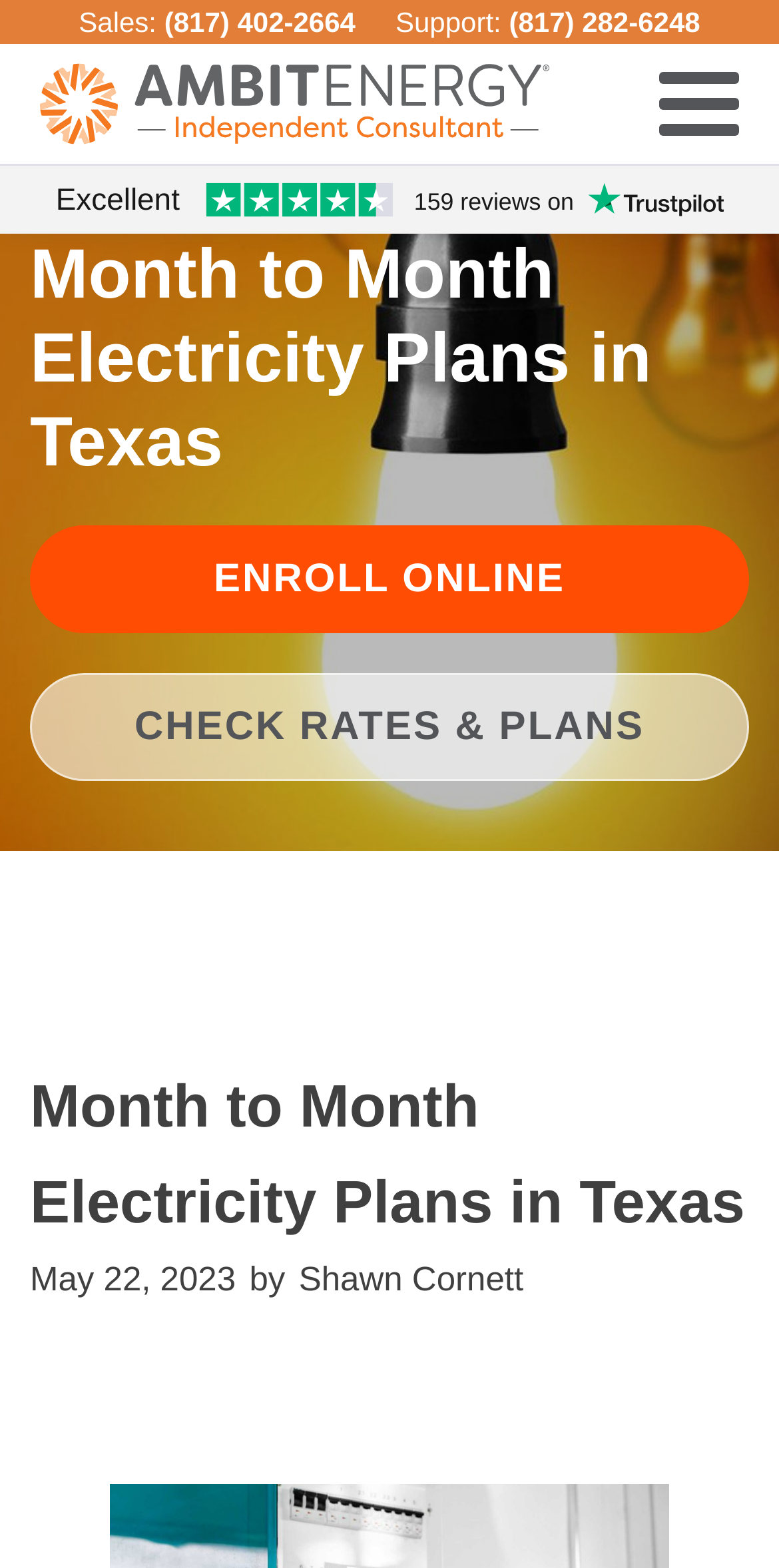What is the purpose of the iframe on the webpage?
Please provide a single word or phrase as your answer based on the screenshot.

Customer reviews powered by Trustpilot